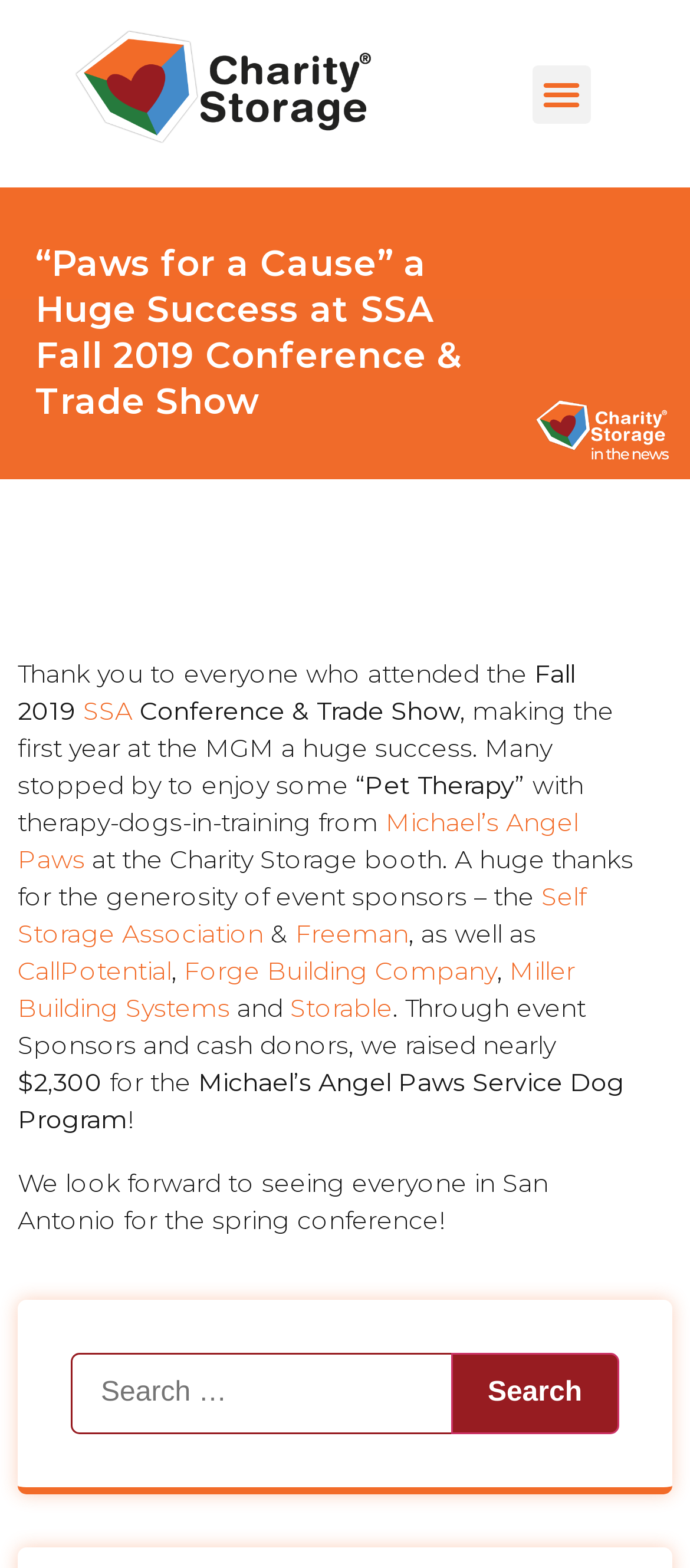Identify the bounding box coordinates of the specific part of the webpage to click to complete this instruction: "Search for something".

[0.103, 0.863, 0.897, 0.915]